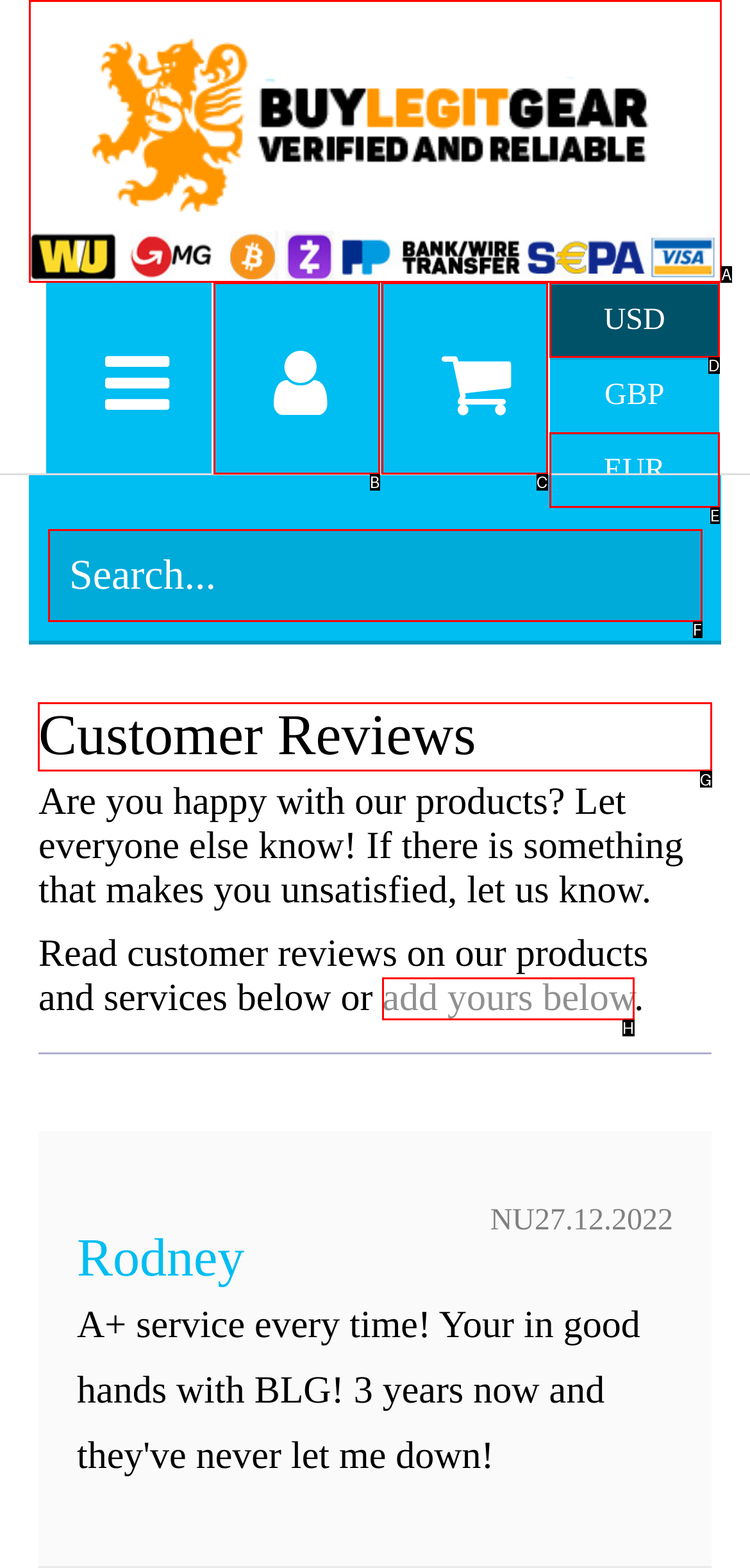Determine the letter of the element you should click to carry out the task: read customer reviews
Answer with the letter from the given choices.

G